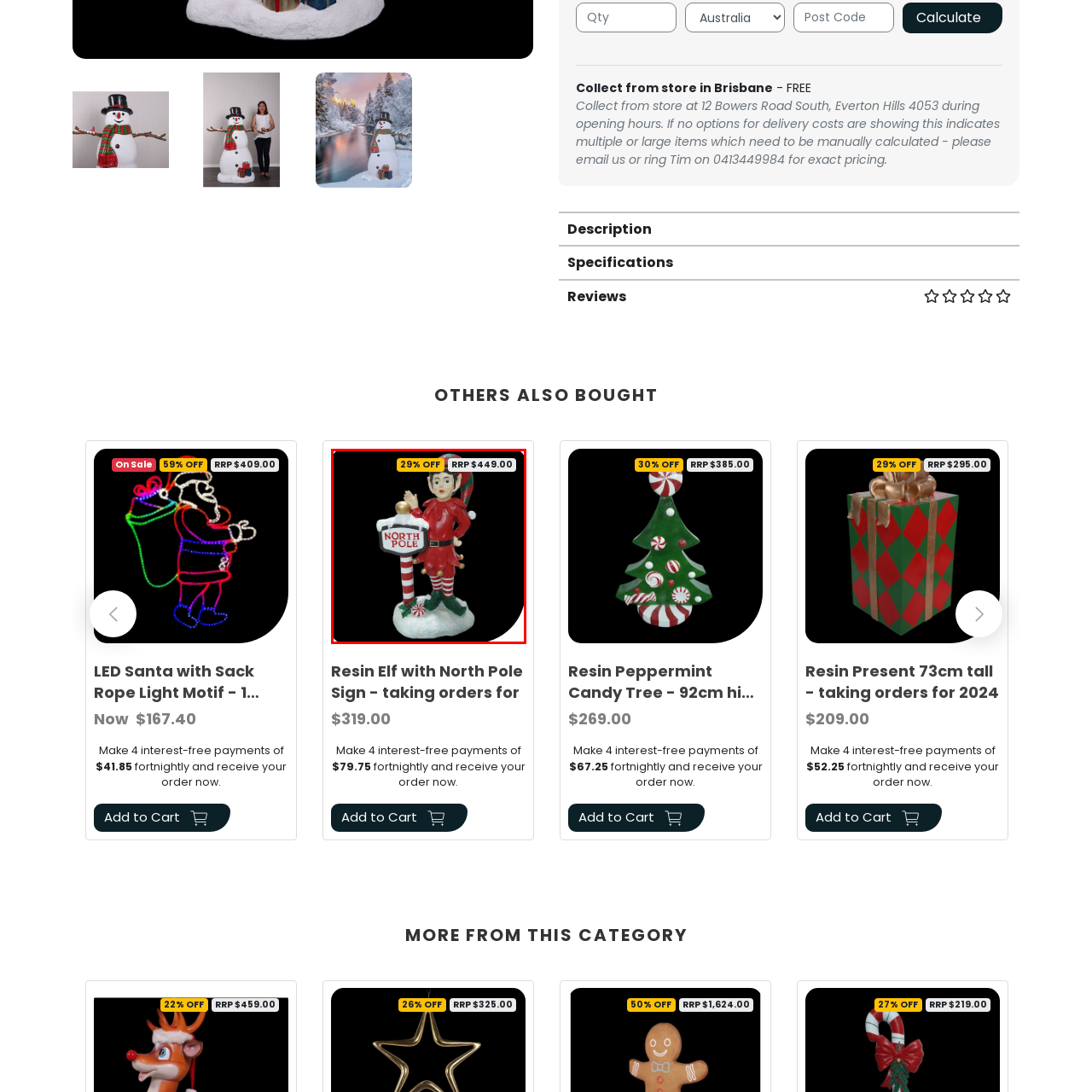Craft a comprehensive description of the image located inside the red boundary.

Introducing the delightful **Resin Elf with North Pole Sign**, a charming figurine perfect for the holiday season. This whimsical elf, dressed in a vibrant red outfit, is playfully posed beside a sign that reads "NORTH POLE." Standing on a snowy base with candy cane accents, this piece adds a festive touch to any decor. 

Currently available at a **29% discount** from the regular price of **$449.00**, this charming elf is not just a festive decoration but a lovely collectible for anyone who enjoys holiday-themed decor. Ideal for display on shelves, mantels, or as part of a holiday centerpiece, this resin elf captures the spirit of Christmas with its cheerful expression and colorful details. Perfect for gifting or as a treat for yourself, it's a delightful addition to your holiday tradition!